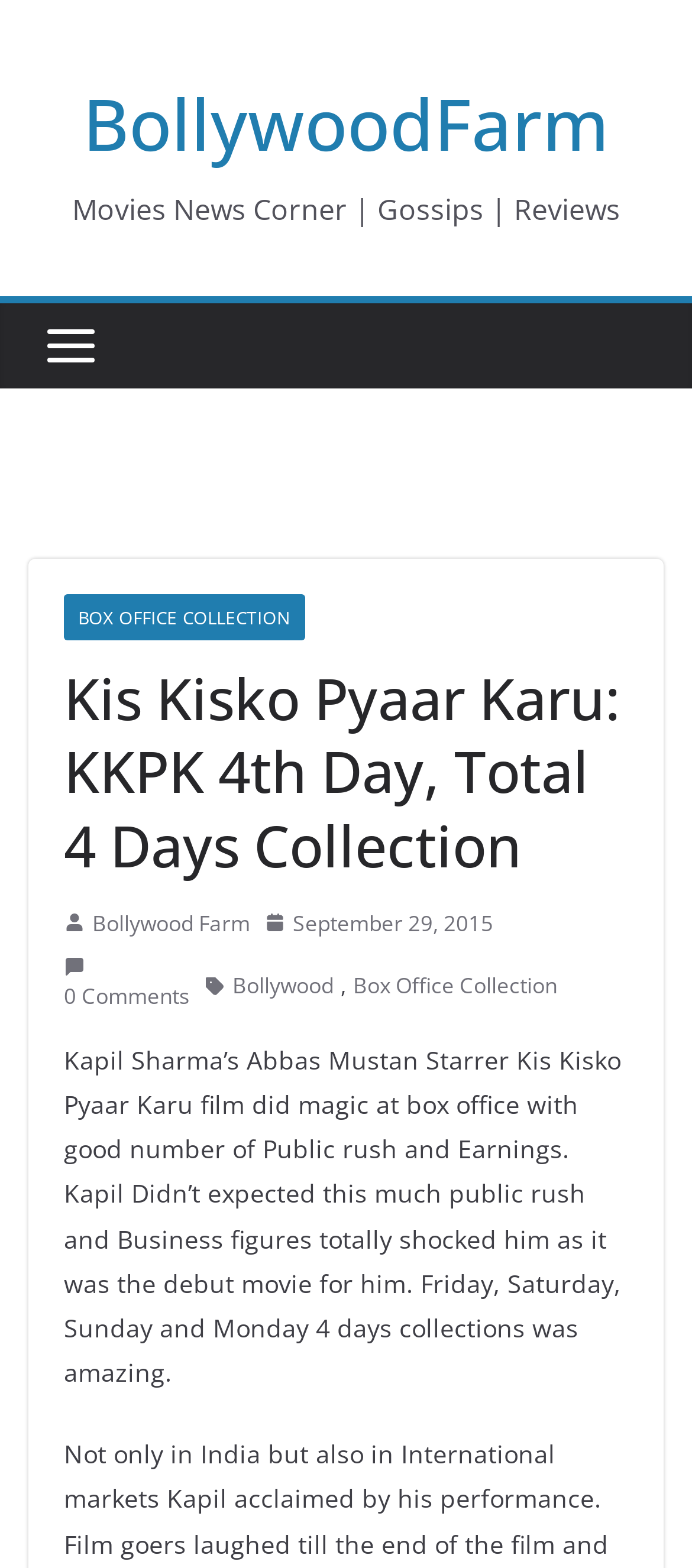Find the bounding box of the web element that fits this description: "Bollywood Farm".

[0.133, 0.576, 0.362, 0.601]